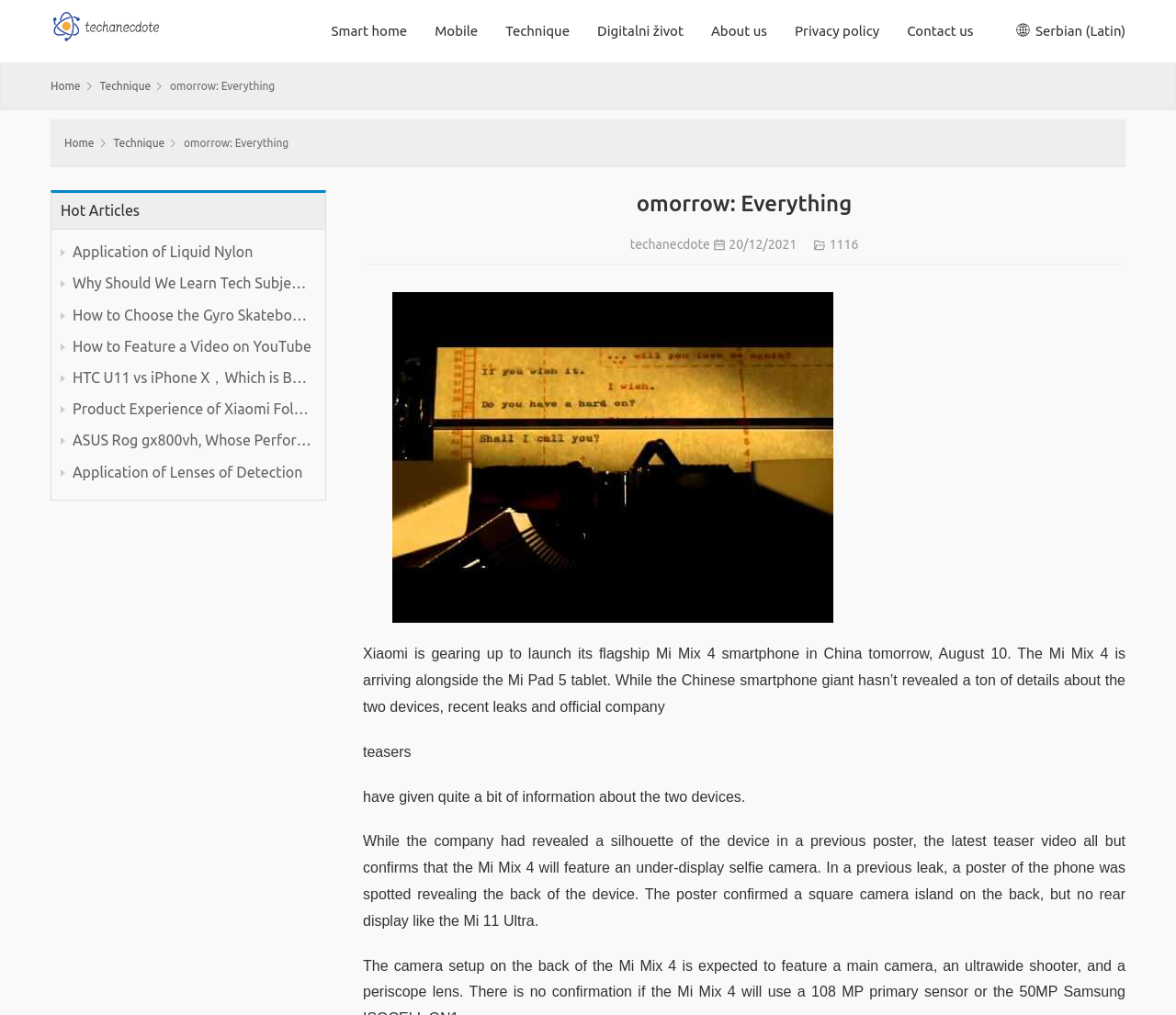Give a succinct answer to this question in a single word or phrase: 
How many links are in the top navigation bar?

6